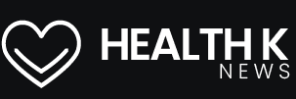Provide a thorough description of the image presented.

The image features the logo of "Health K News," presented prominently against a sleek black background. The design incorporates a stylized heart shape that symbolizes care and well-being, seamlessly integrated with the text. The words "HEALTH K" are bold and modern, conveying a sense of authority and relevance in today's health discourse, while "NEWS" is displayed in uppercase, suggesting an informative focus. This logo represents the platform's commitment to delivering timely and critical updates on health topics, appealing to a diverse audience seeking wellness information.